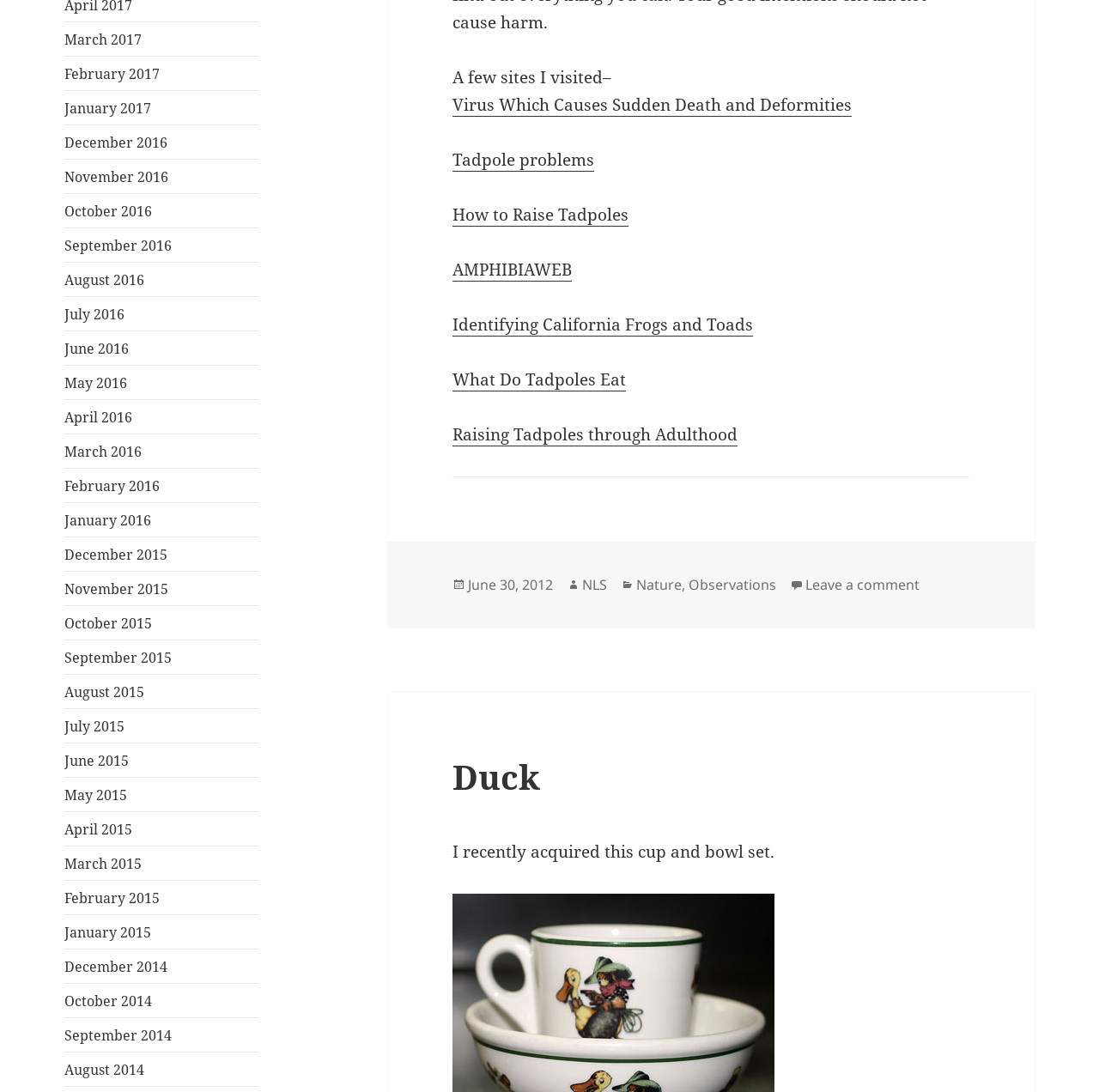Using the information from the screenshot, answer the following question thoroughly:
What is the author of the post?

I looked at the footer section of the webpage and found the author's name, which is NLS, listed next to the label 'Author'.